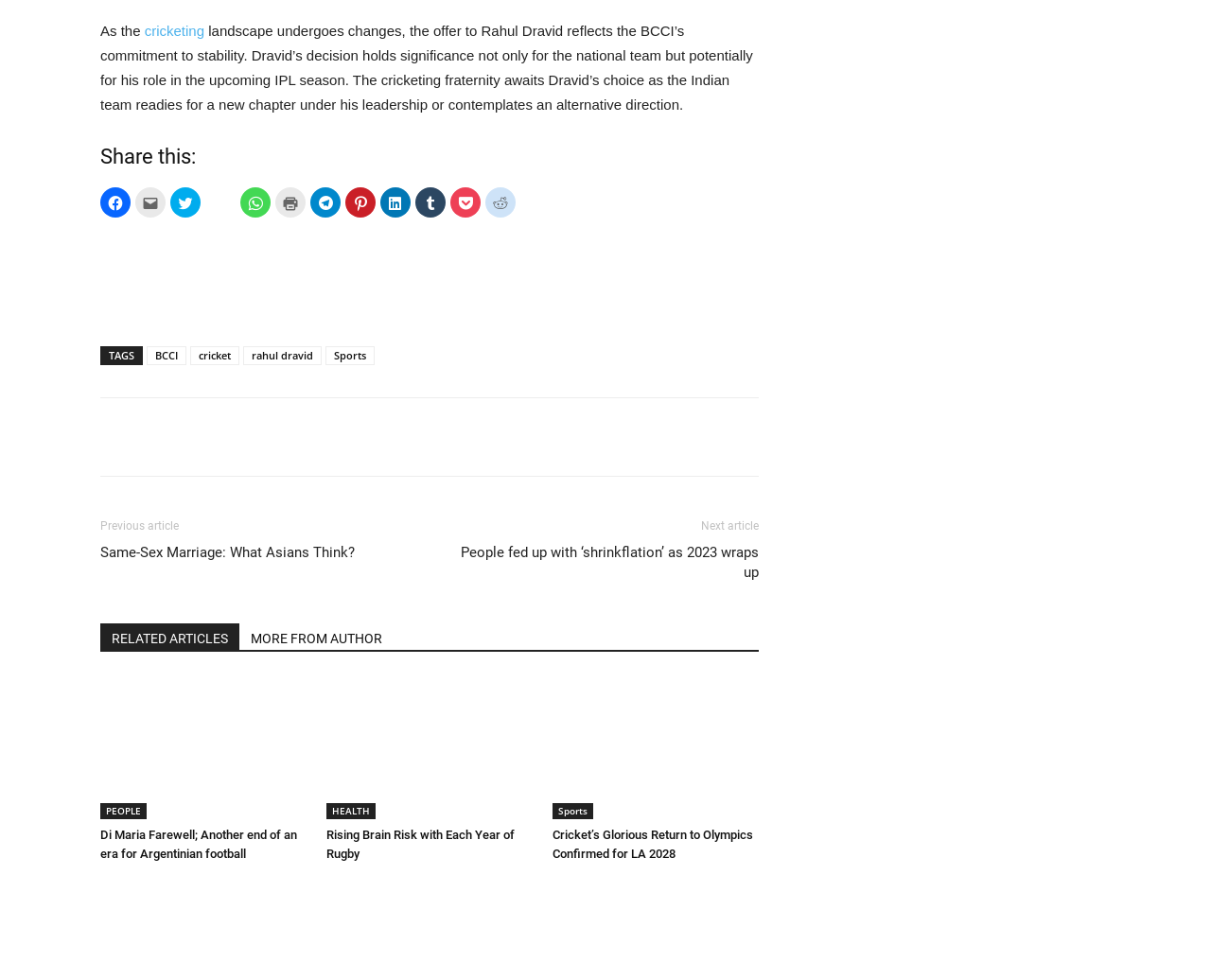Locate the UI element described by MORE FROM AUTHOR in the provided webpage screenshot. Return the bounding box coordinates in the format (top-left x, top-left y, bottom-right x, bottom-right y), ensuring all values are between 0 and 1.

[0.198, 0.637, 0.325, 0.664]